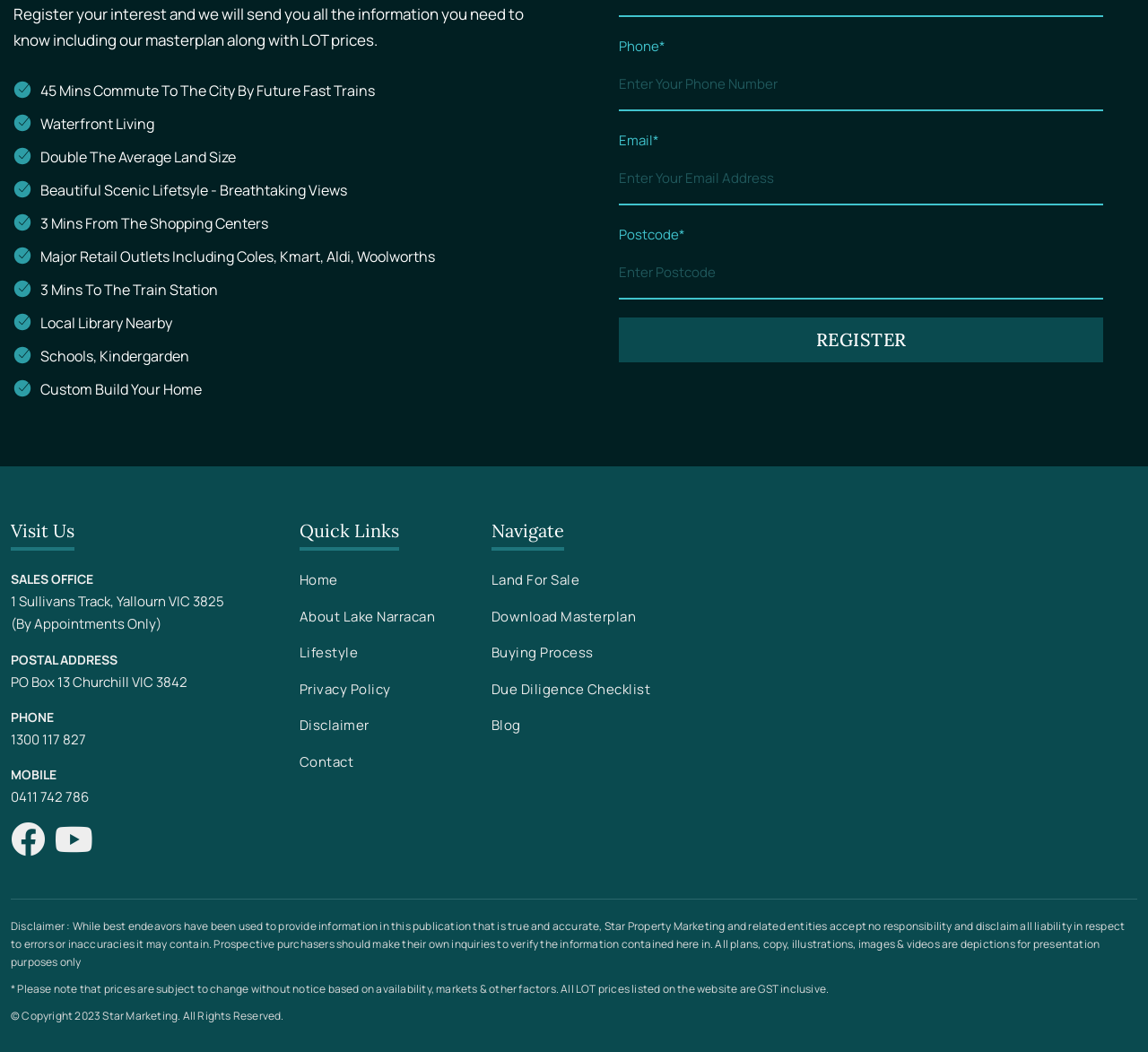Identify the bounding box coordinates of the region that needs to be clicked to carry out this instruction: "Enter your phone number". Provide these coordinates as four float numbers ranging from 0 to 1, i.e., [left, top, right, bottom].

[0.539, 0.056, 0.961, 0.105]